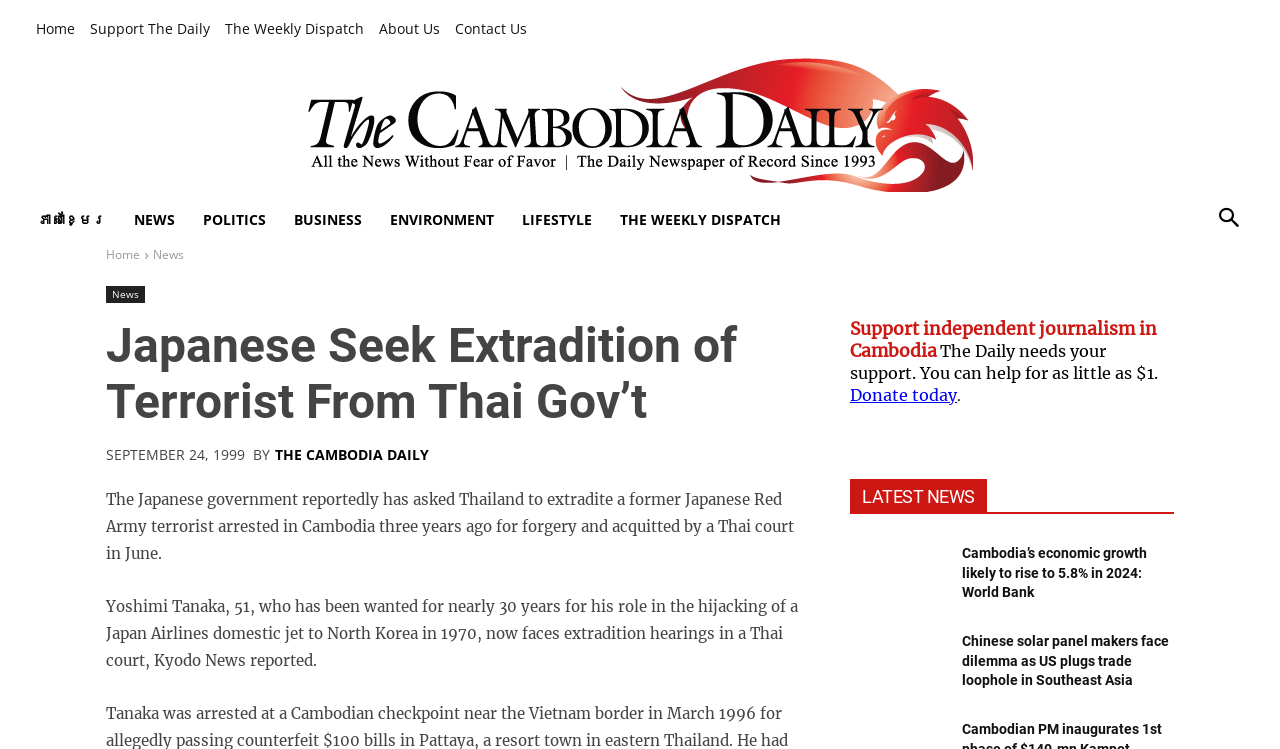Using the description "Politics", predict the bounding box of the relevant HTML element.

[0.148, 0.261, 0.219, 0.325]